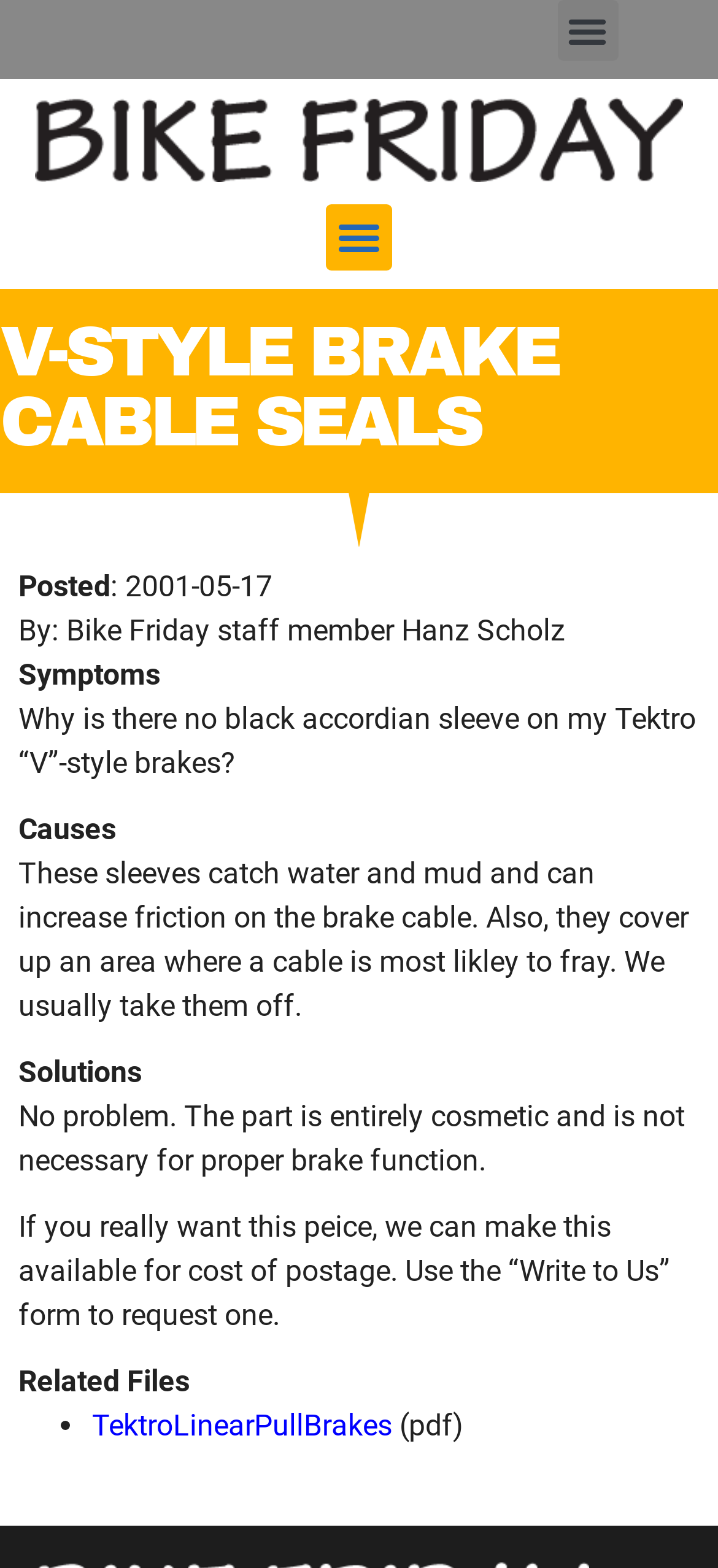Elaborate on the webpage's design and content in a detailed caption.

The webpage is about V-style brake cable seals on Bike Friday bicycles. At the top right corner, there is a button labeled "Menu Toggle" and a link to the Bike Friday logo, which is accompanied by an image of the logo. Below the logo, there is another "Menu Toggle" button.

The main content of the webpage is divided into sections, starting with a heading "V-STYLE BRAKE CABLE SEALS" at the top. Below the heading, there is a section with information about the post, including the date "Posted: 2001-05-17" and the author "By: Bike Friday staff member Hanz Scholz".

The next section is about the symptoms of the issue, which is described as "Why is there no black accordian sleeve on my Tektro “V”-style brakes?". This is followed by a section about the causes of the issue, which explains that the sleeves can catch water and mud, increasing friction on the brake cable, and that they are usually removed.

The solutions section explains that the part is cosmetic and not necessary for proper brake function, and that it can be made available for the cost of postage if requested. There is also a section about related files, which includes a link to a PDF file about Tektro Linear Pull Brakes.

Throughout the webpage, there are several blocks of text with clear headings and concise descriptions, making it easy to follow and understand the information about V-style brake cable seals on Bike Friday bicycles.